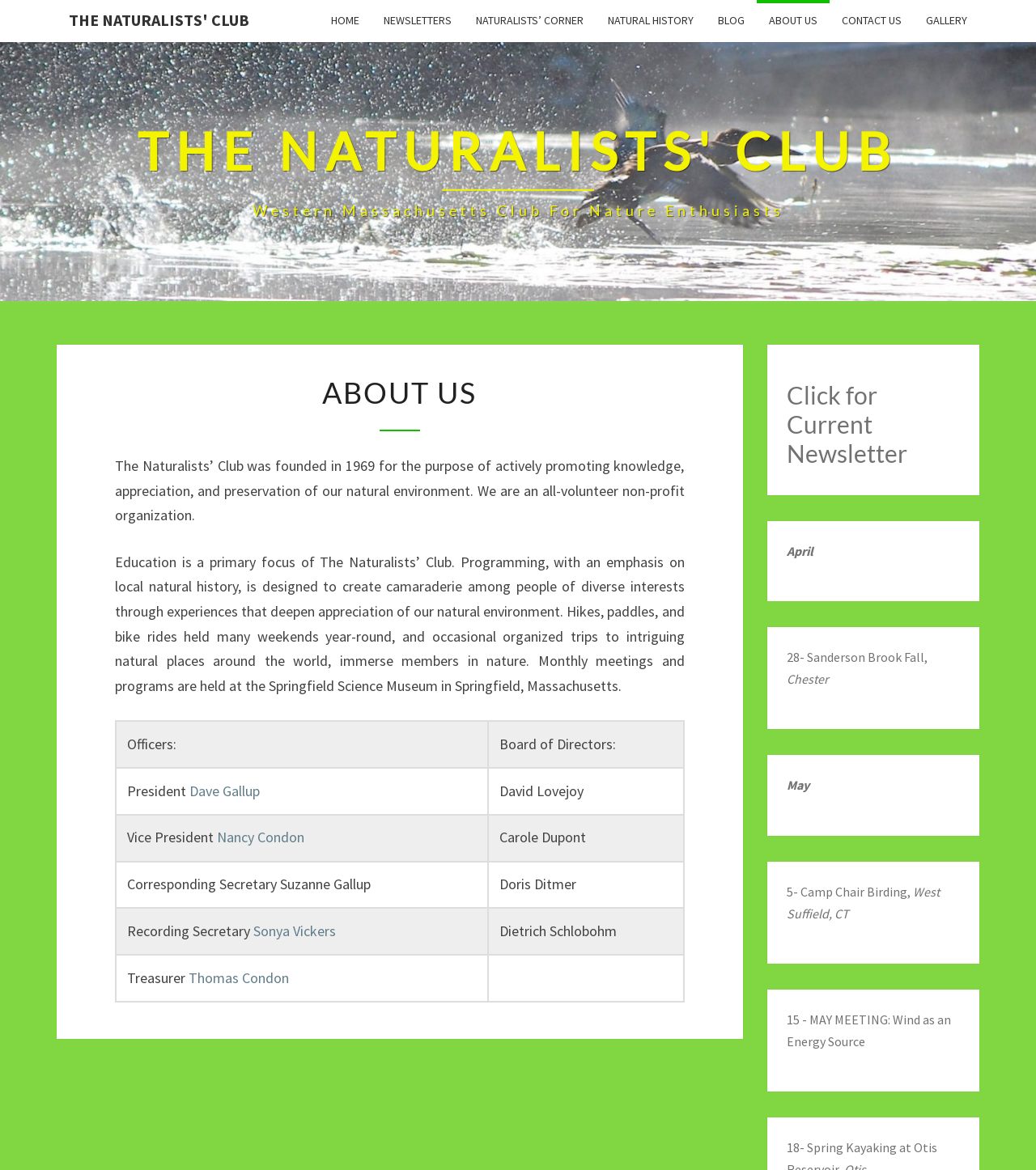Please determine the bounding box coordinates of the area that needs to be clicked to complete this task: 'Click the link to view the current newsletter'. The coordinates must be four float numbers between 0 and 1, formatted as [left, top, right, bottom].

[0.759, 0.325, 0.875, 0.4]